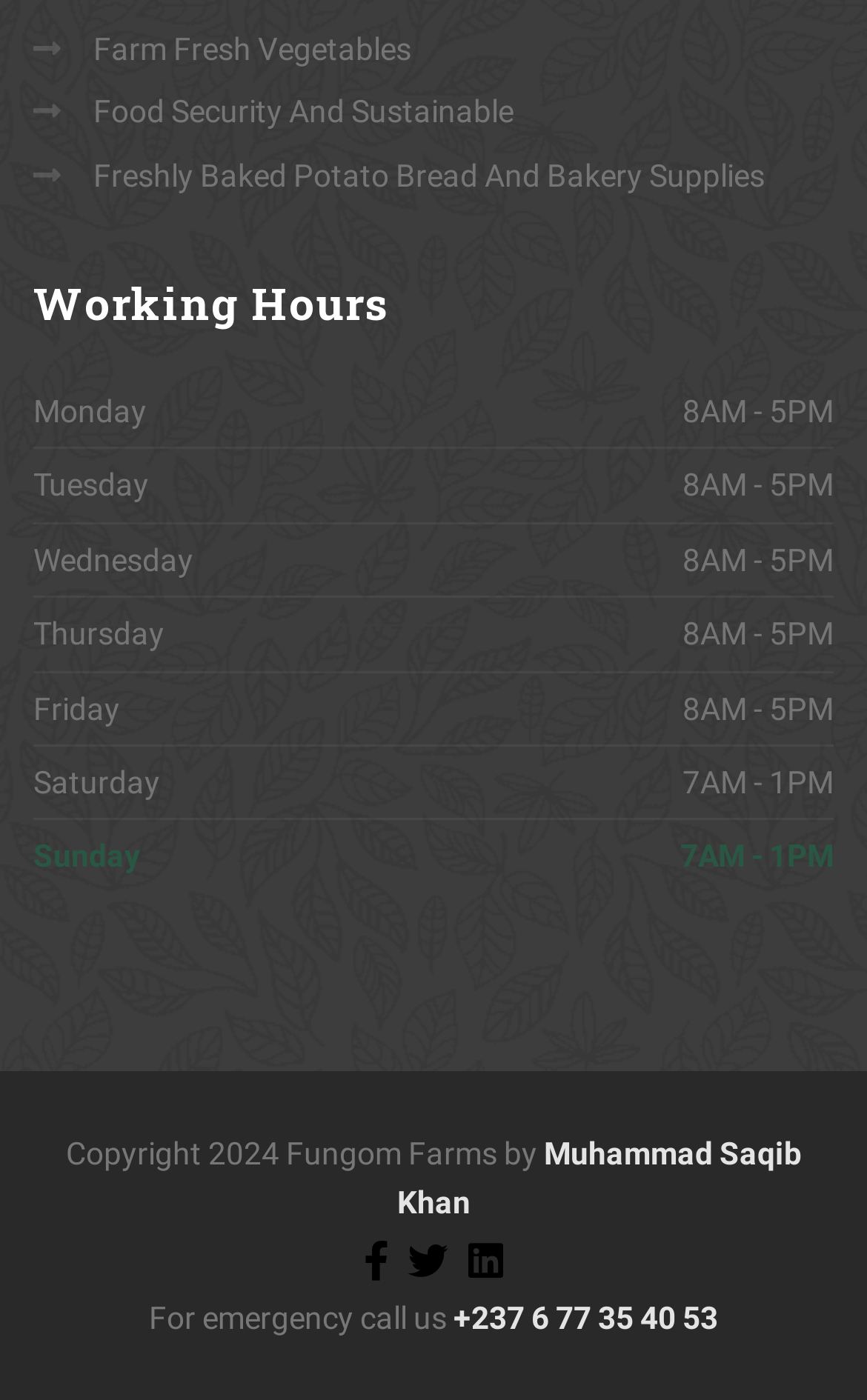Find the bounding box coordinates for the UI element whose description is: "aria-label="Facebook"". The coordinates should be four float numbers between 0 and 1, in the format [left, top, right, bottom].

[0.412, 0.882, 0.455, 0.915]